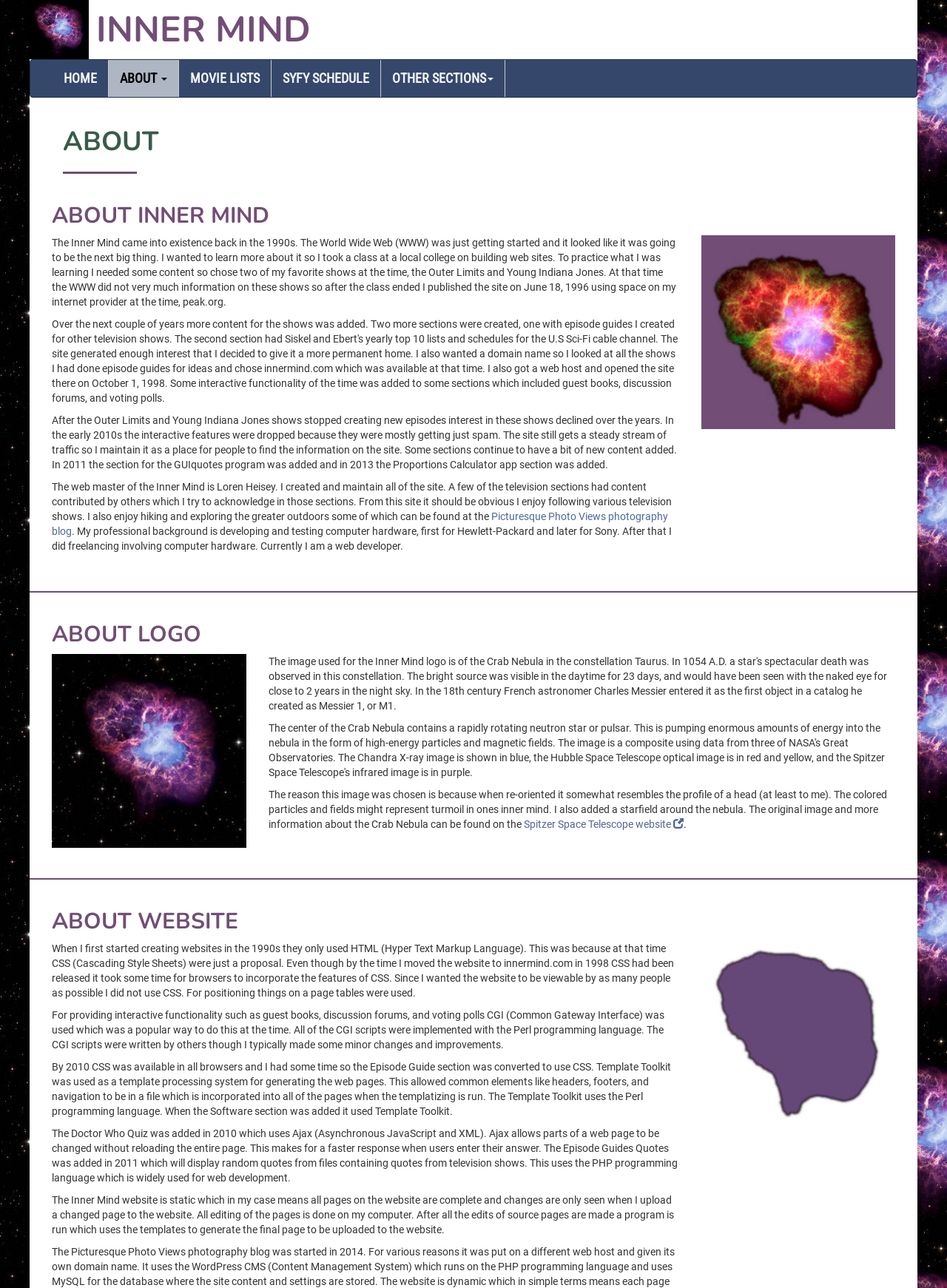Locate the bounding box coordinates of the clickable area needed to fulfill the instruction: "Visit the Employee Engagement page".

None